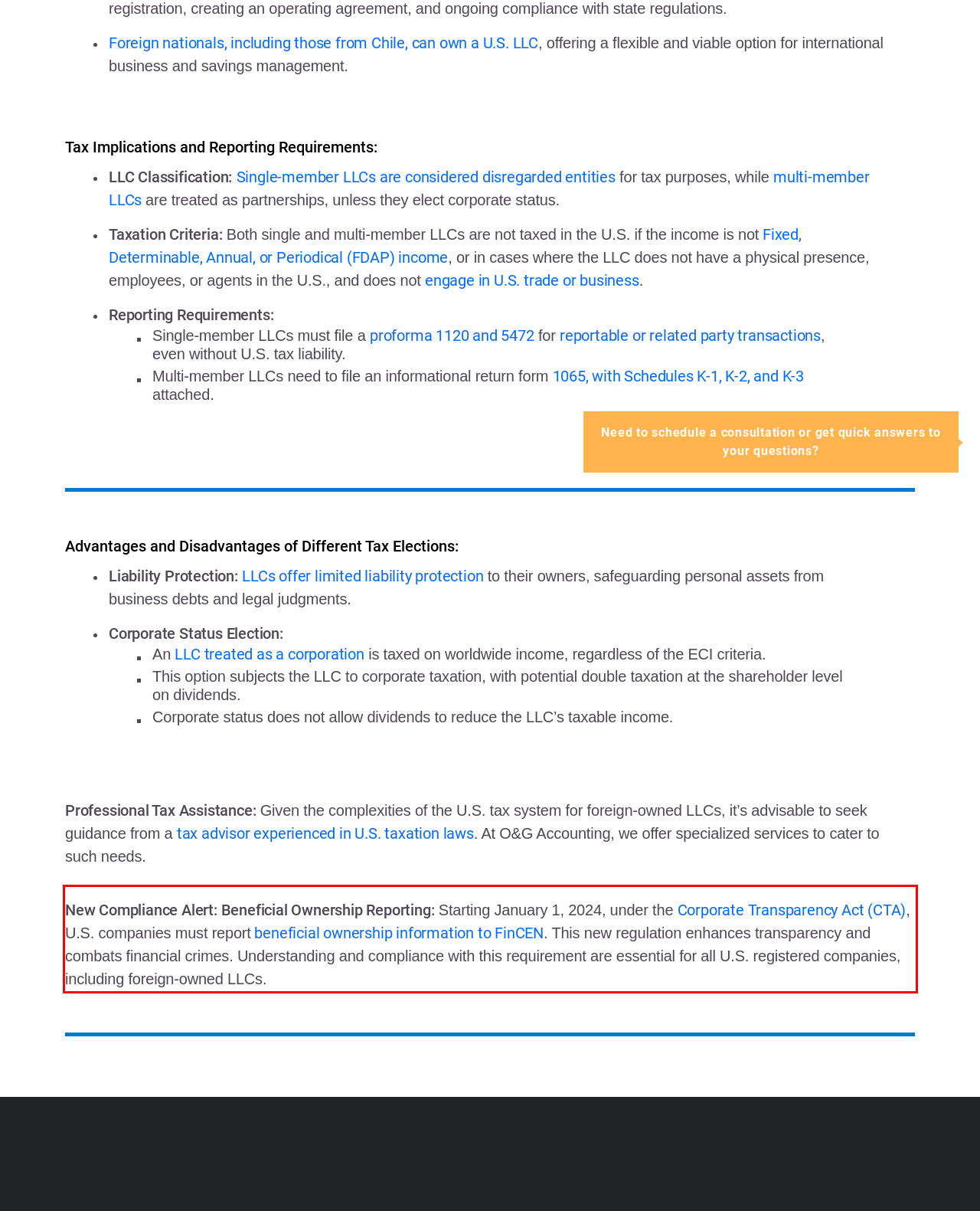You have a screenshot of a webpage, and there is a red bounding box around a UI element. Utilize OCR to extract the text within this red bounding box.

New Compliance Alert: Beneficial Ownership Reporting: Starting January 1, 2024, under the Corporate Transparency Act (CTA), U.S. companies must report beneficial ownership information to FinCEN. This new regulation enhances transparency and combats financial crimes. Understanding and compliance with this requirement are essential for all U.S. registered companies, including foreign-owned LLCs.